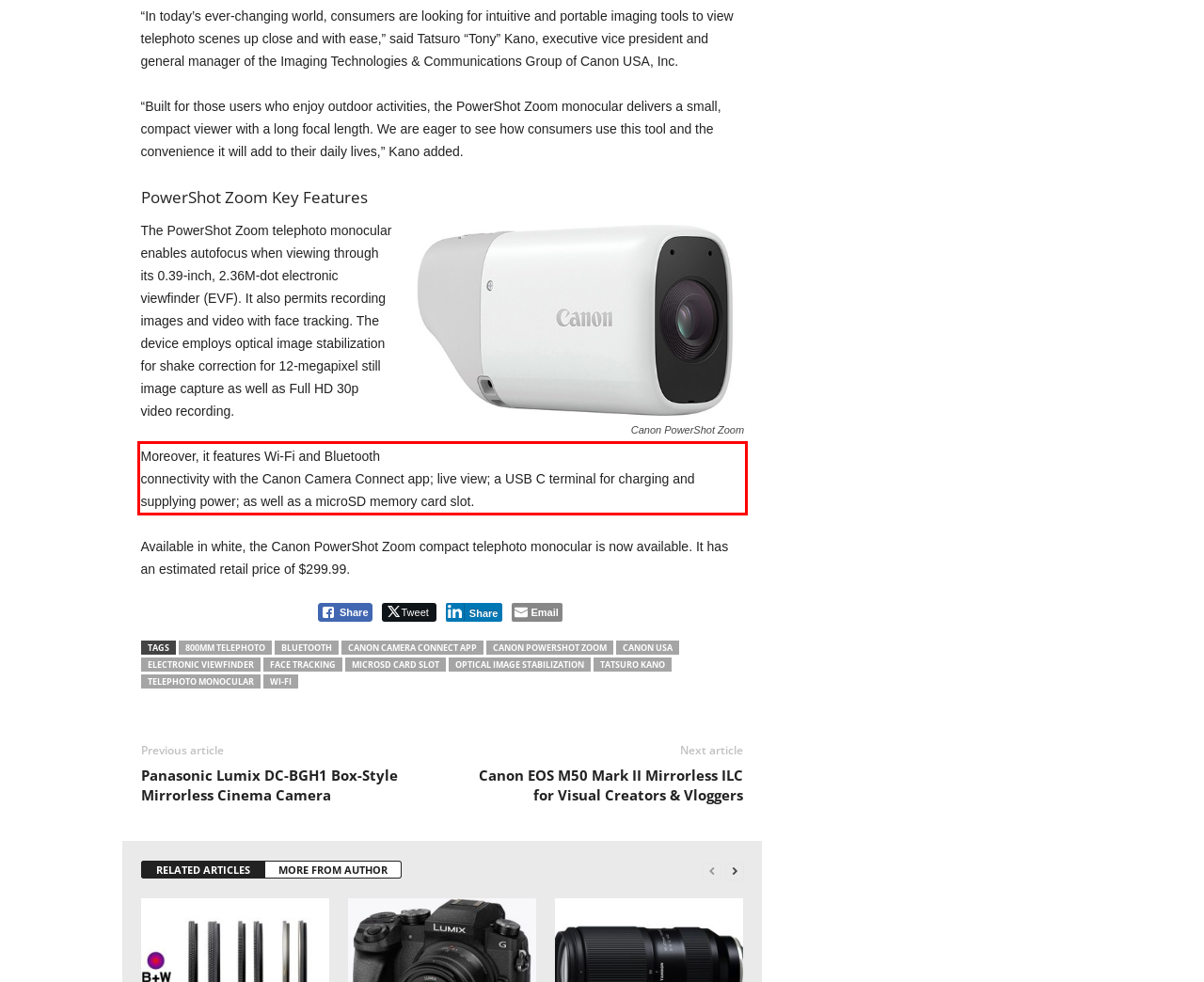In the screenshot of the webpage, find the red bounding box and perform OCR to obtain the text content restricted within this red bounding box.

Moreover, it features Wi-Fi and Bluetooth connectivity with the Canon Camera Connect app; live view; a USB C terminal for charging and supplying power; as well as a microSD memory card slot.